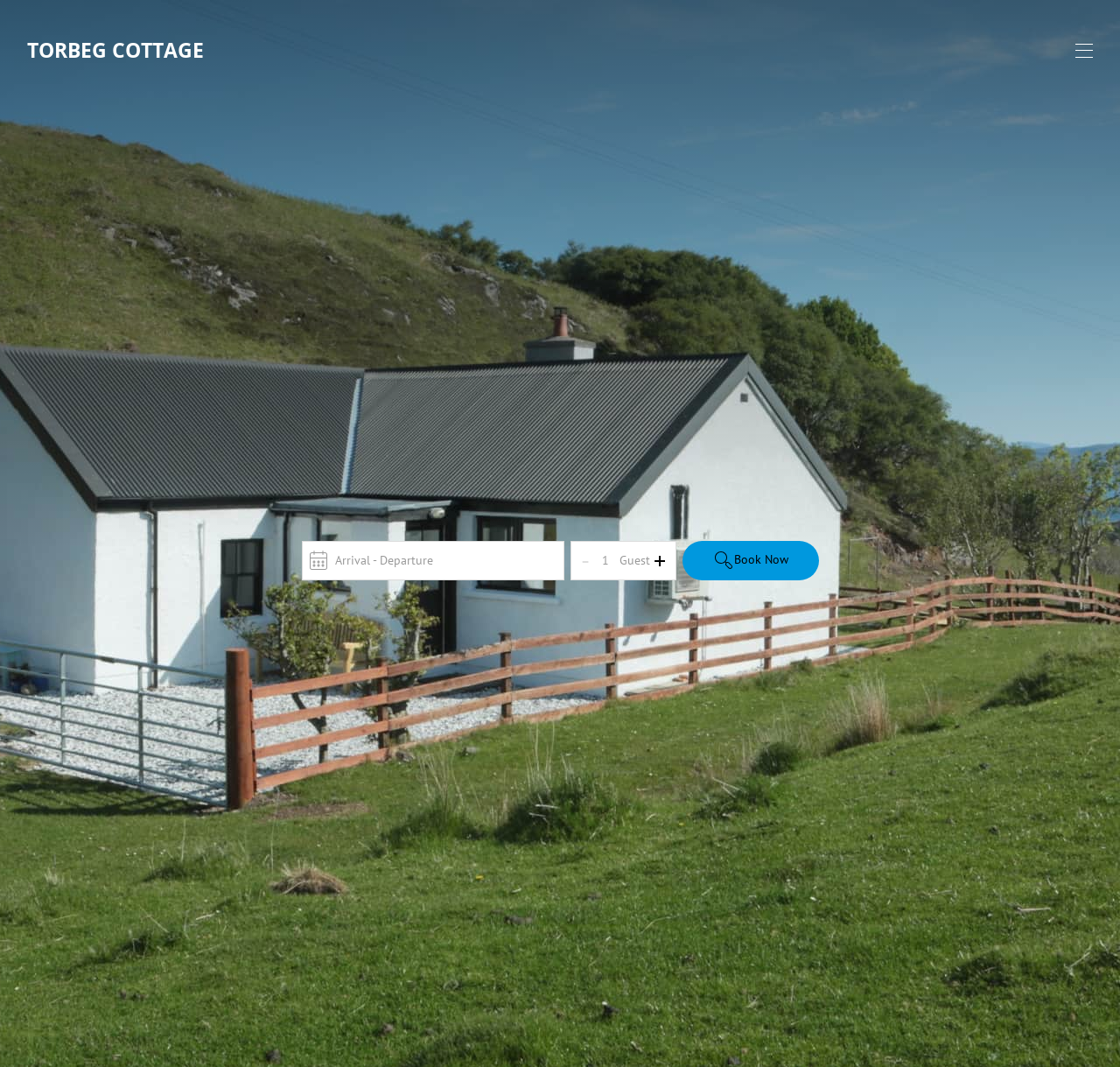Please determine the bounding box coordinates for the element with the description: "Arrival - Departure".

[0.269, 0.507, 0.504, 0.543]